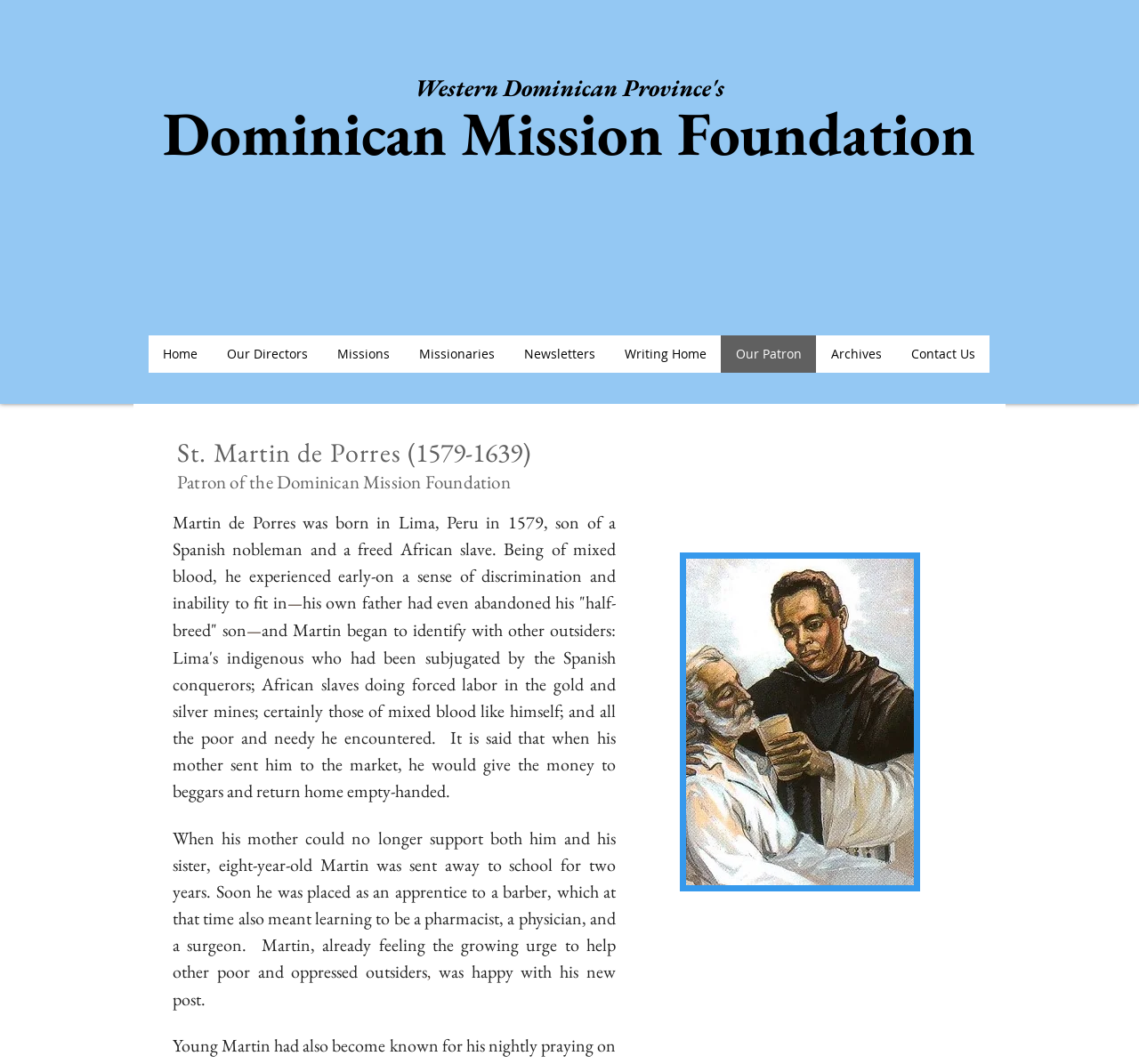What is the name of the patron of the Dominican Mission Foundation?
Refer to the image and provide a concise answer in one word or phrase.

St. Martin de Porres